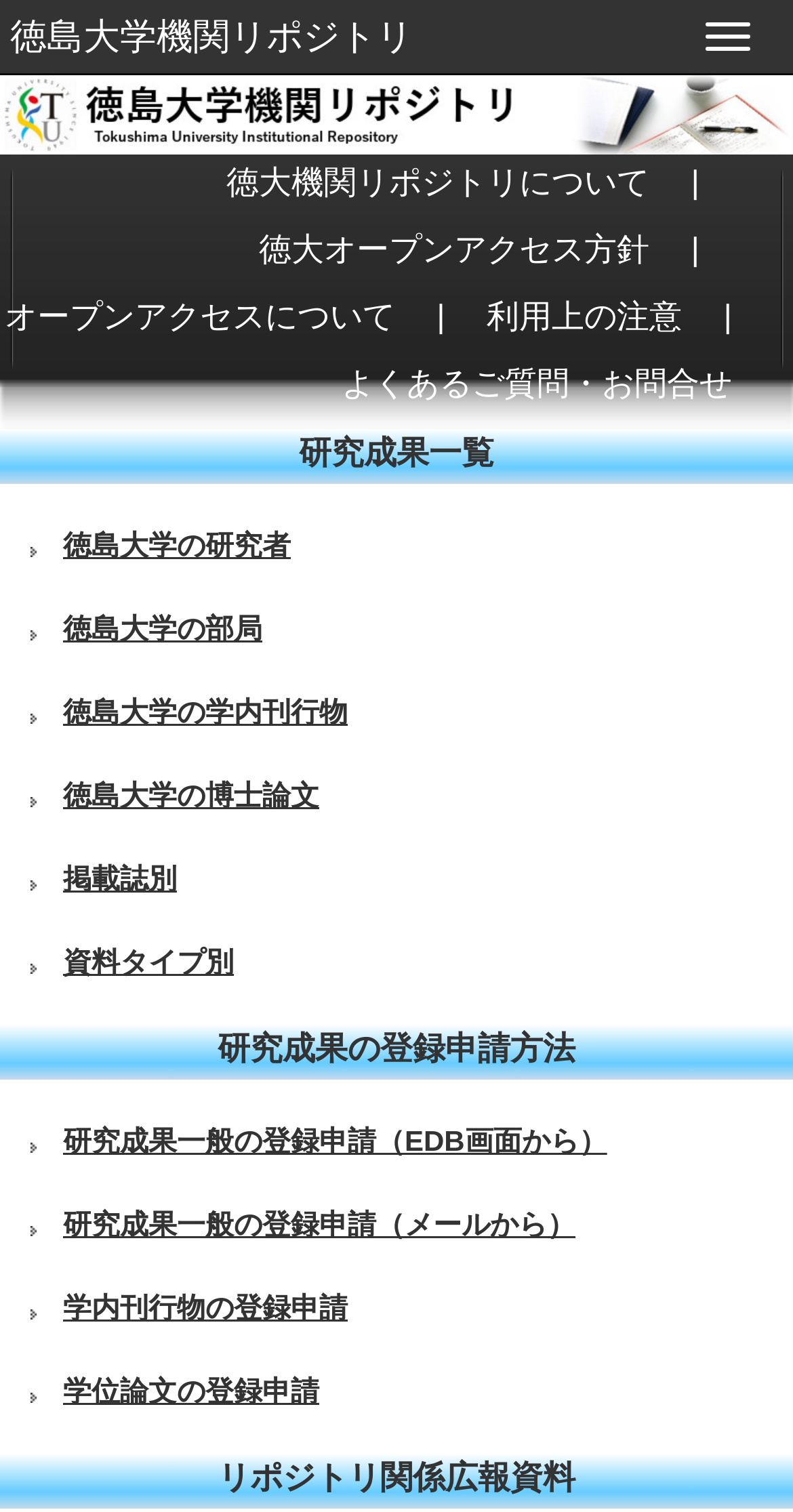Point out the bounding box coordinates of the section to click in order to follow this instruction: "Go to research outcome general registration application".

[0.0, 0.741, 1.0, 0.769]